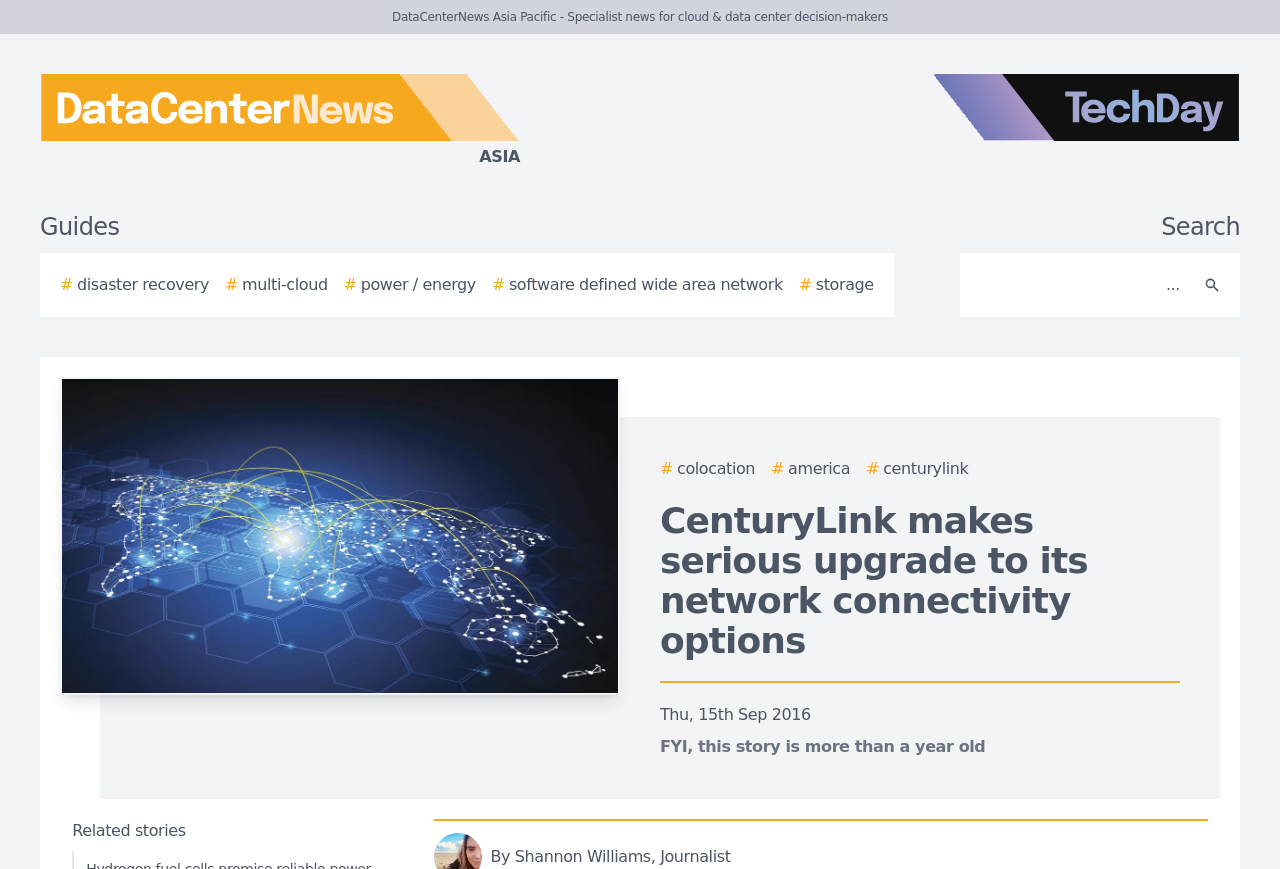What are the categories of guides available?
Refer to the image and provide a concise answer in one word or phrase.

Disaster recovery, multi-cloud, etc.